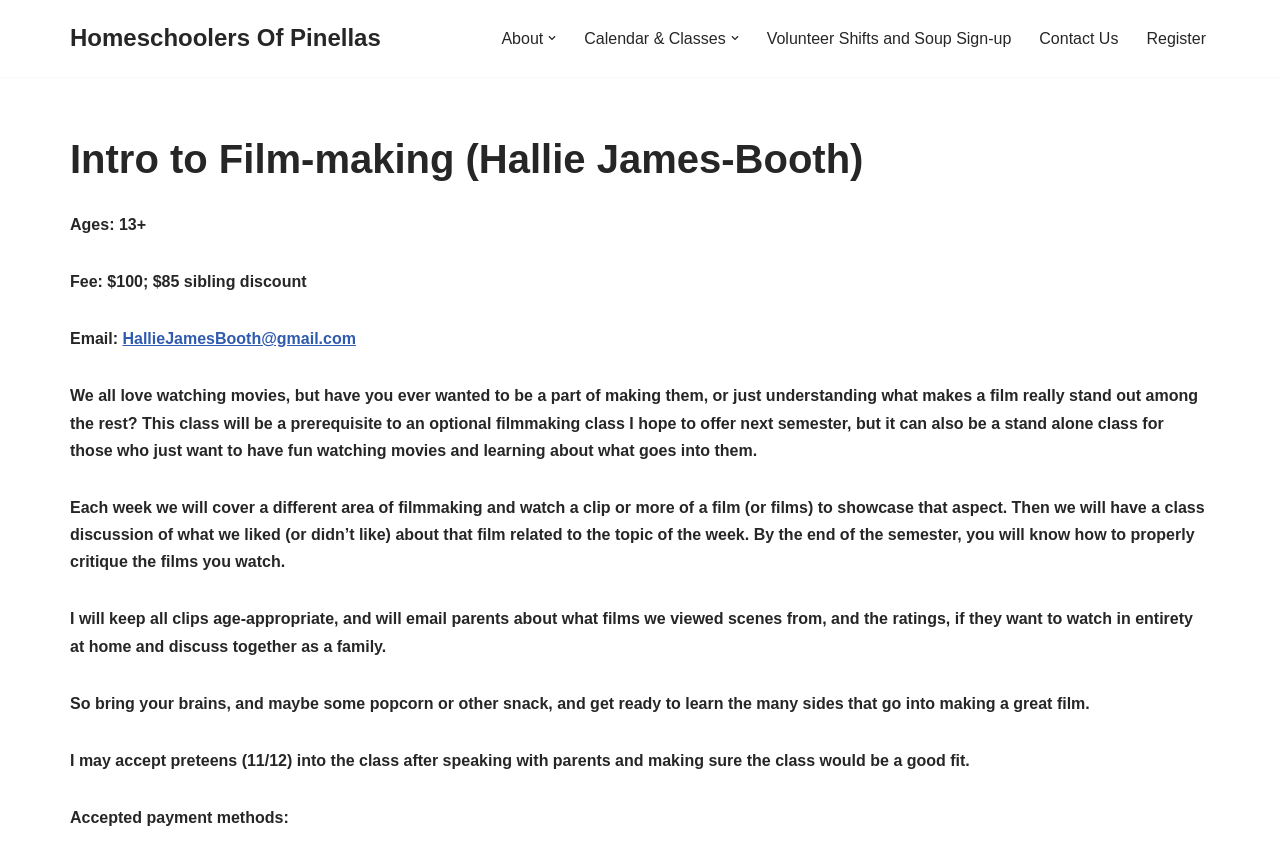What is the purpose of the class discussion?
Please craft a detailed and exhaustive response to the question.

The purpose of the class discussion is to discuss what they liked or didn’t like about the film related to the topic of the week, as mentioned in the static text element located at [0.055, 0.45, 0.936, 0.533] on the webpage.